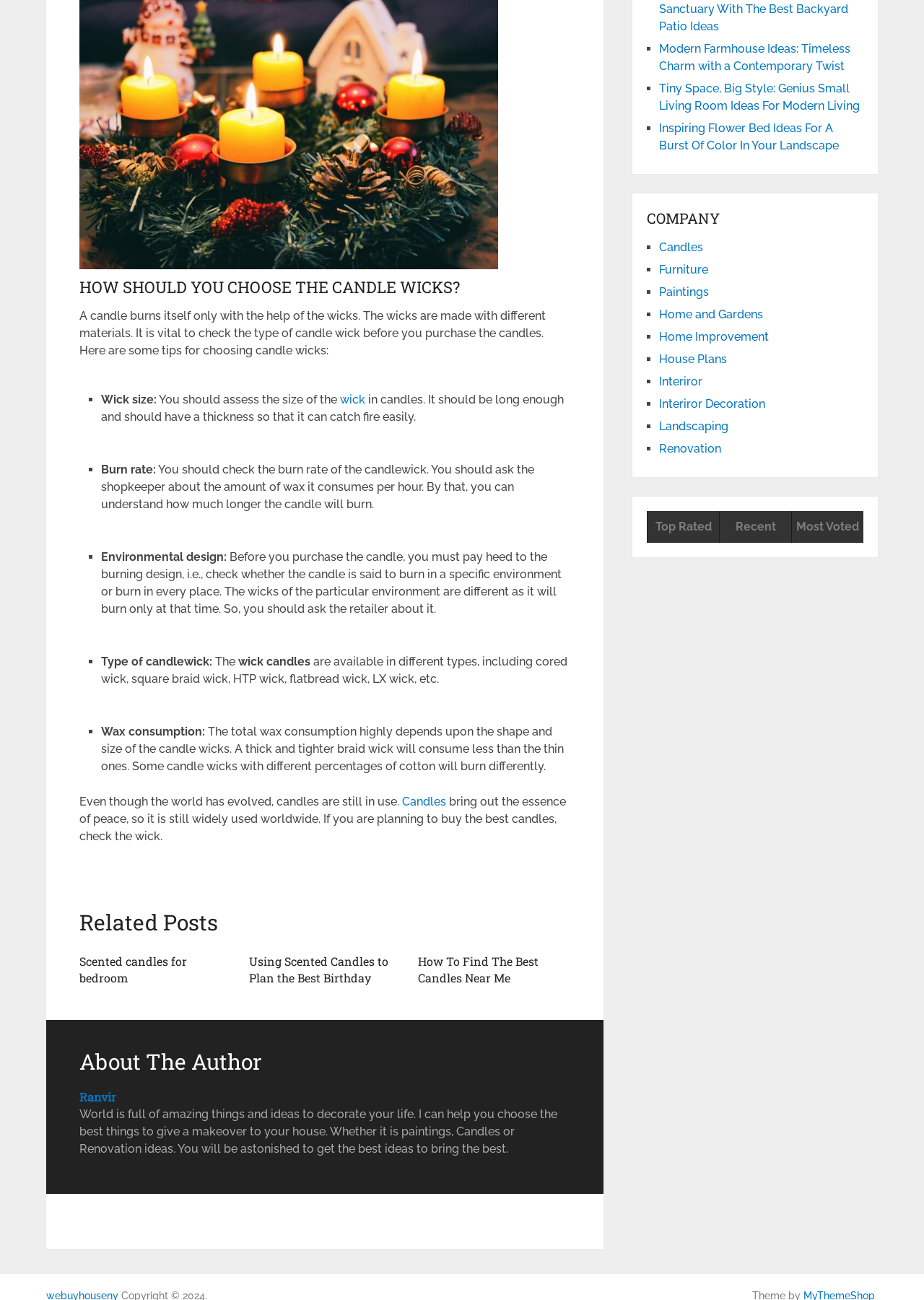Provide the bounding box coordinates in the format (top-left x, top-left y, bottom-right x, bottom-right y). All values are floating point numbers between 0 and 1. Determine the bounding box coordinate of the UI element described as: Home Improvement

[0.713, 0.254, 0.832, 0.264]